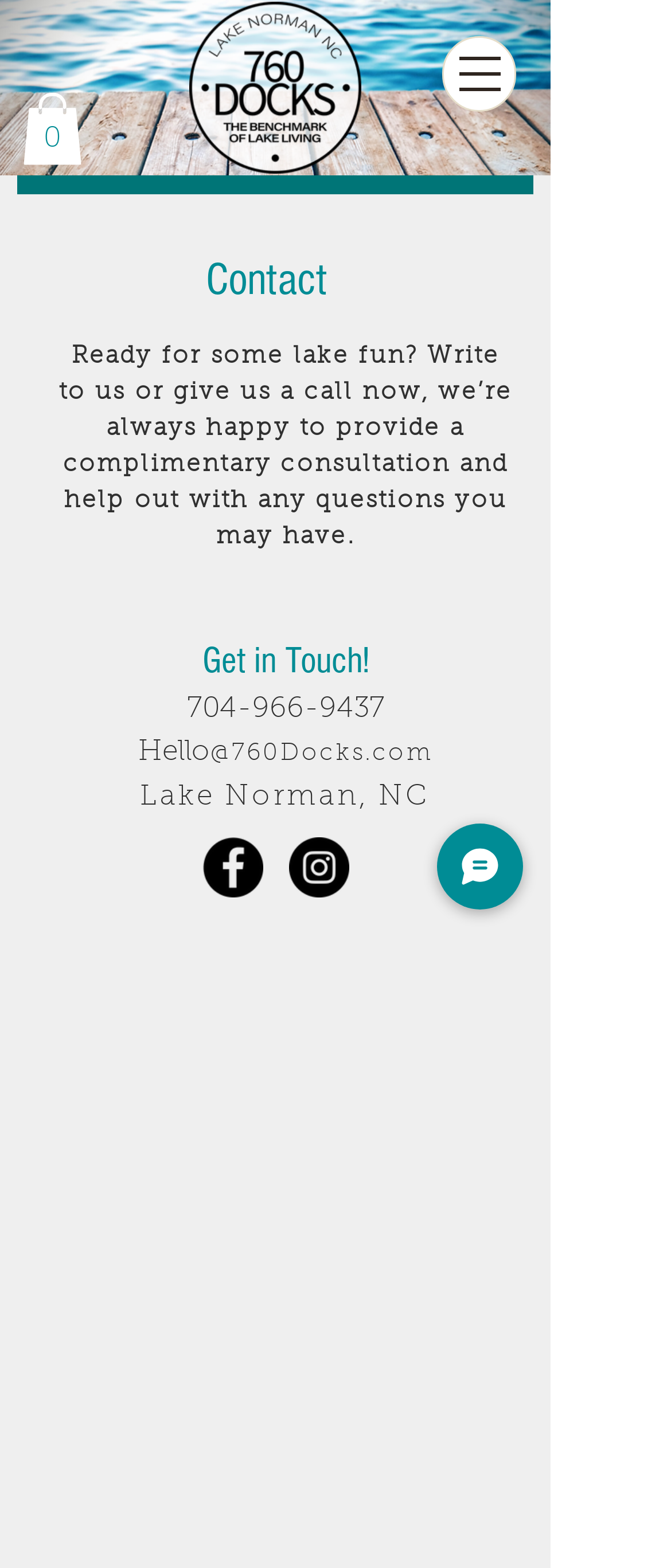Determine the bounding box coordinates of the clickable element necessary to fulfill the instruction: "Submit the form". Provide the coordinates as four float numbers within the 0 to 1 range, i.e., [left, top, right, bottom].

[0.051, 0.934, 0.769, 0.983]